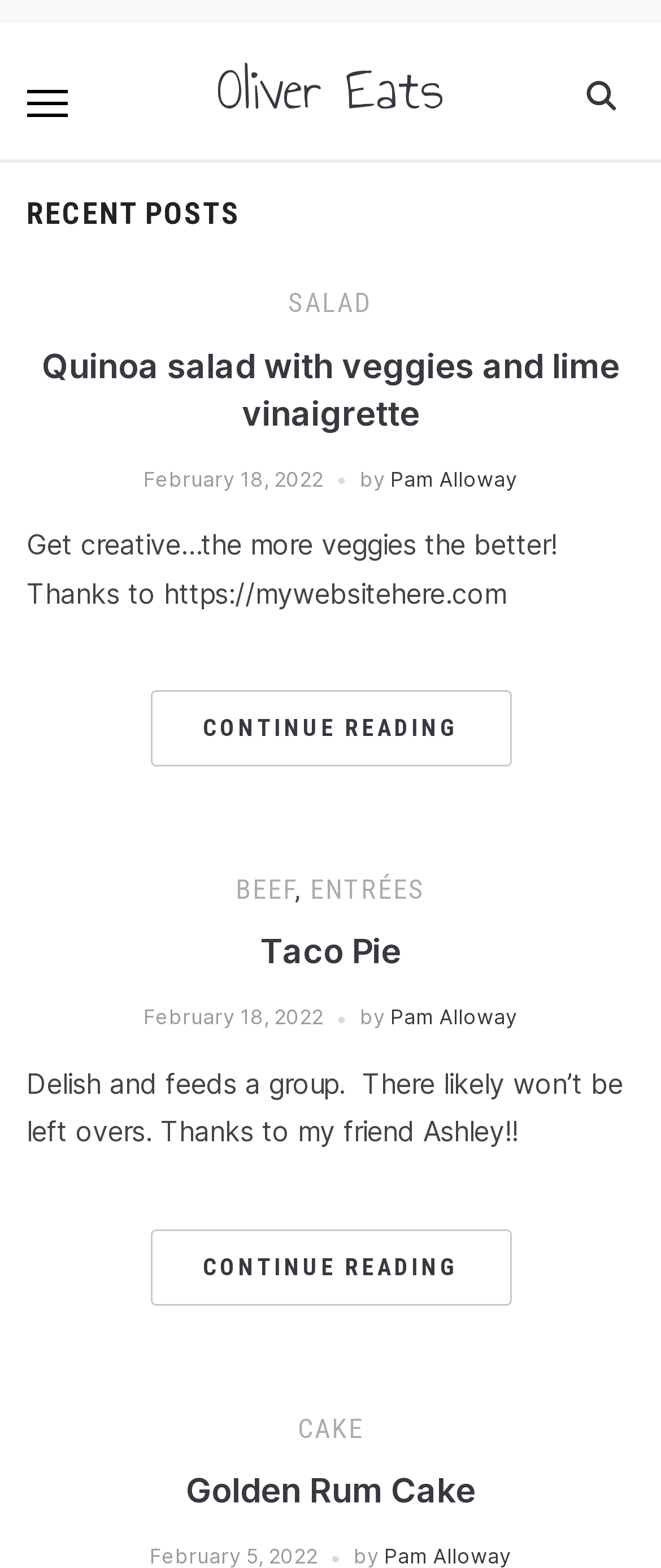Identify the bounding box coordinates for the region to click in order to carry out this instruction: "Read the Quinoa salad with veggies and lime vinaigrette article". Provide the coordinates using four float numbers between 0 and 1, formatted as [left, top, right, bottom].

[0.04, 0.18, 0.96, 0.521]